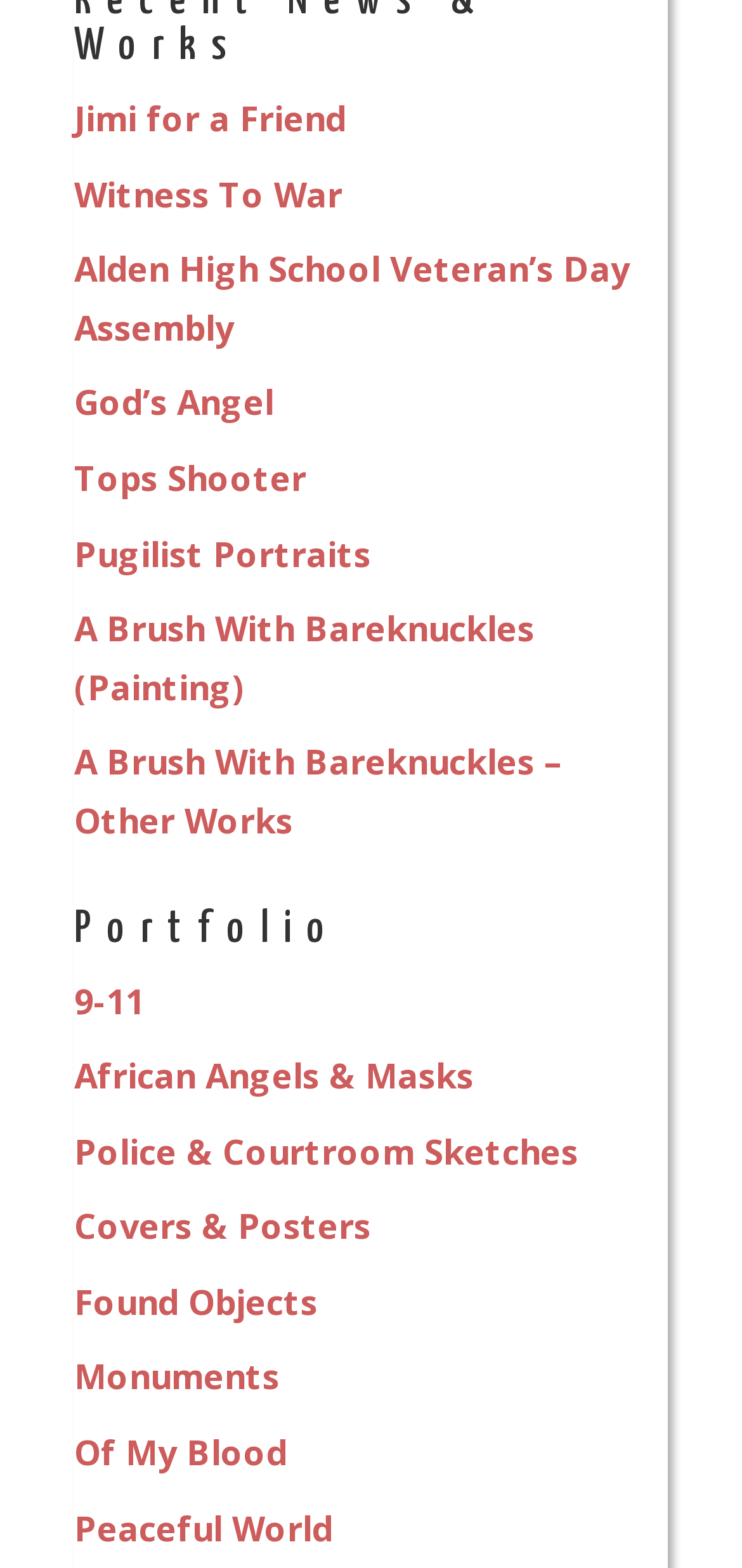Identify the bounding box coordinates for the region to click in order to carry out this instruction: "view Jimi for a Friend". Provide the coordinates using four float numbers between 0 and 1, formatted as [left, top, right, bottom].

[0.1, 0.061, 0.467, 0.09]